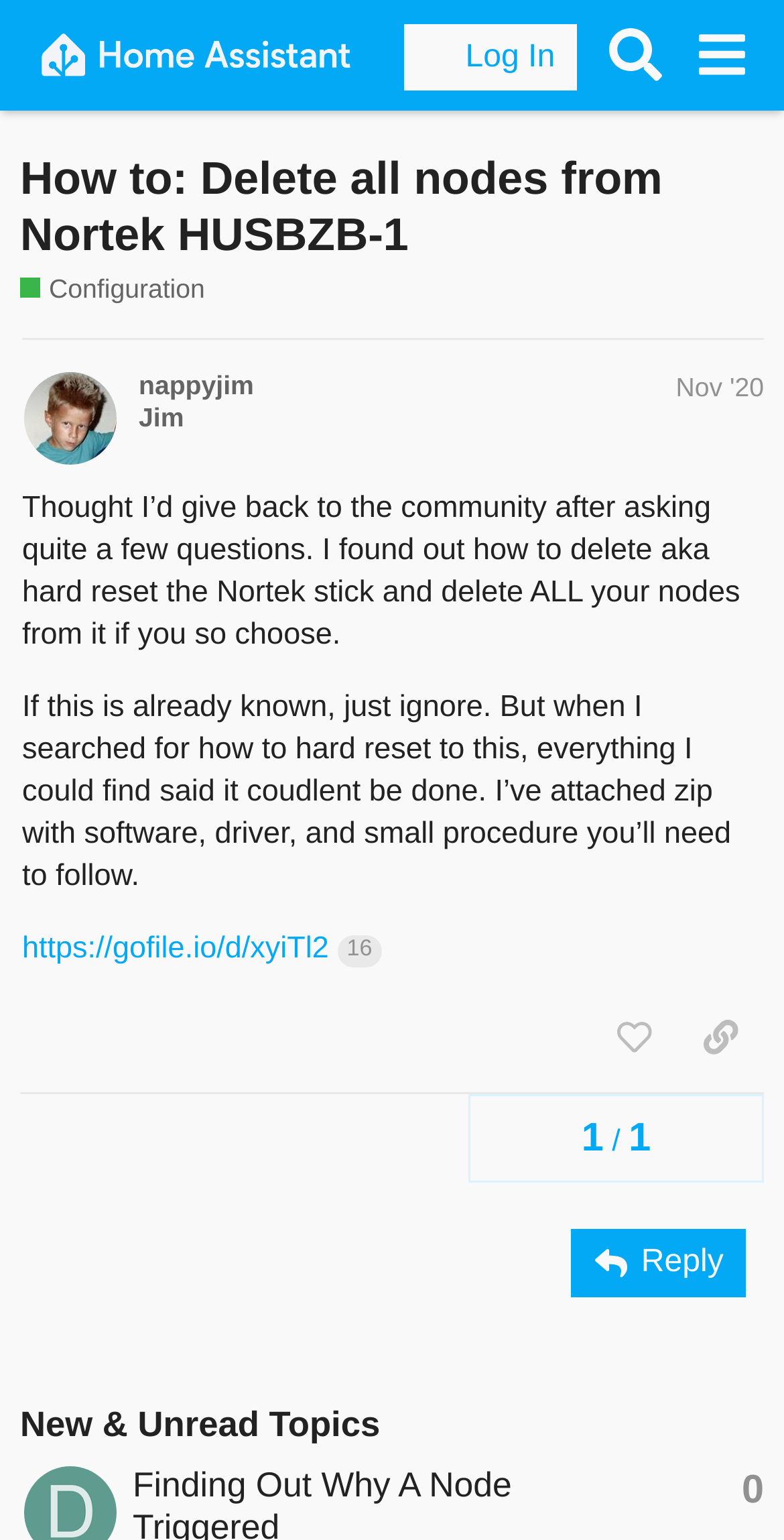Please determine the bounding box coordinates of the element to click on in order to accomplish the following task: "Like the post". Ensure the coordinates are four float numbers ranging from 0 to 1, i.e., [left, top, right, bottom].

[0.753, 0.649, 0.864, 0.699]